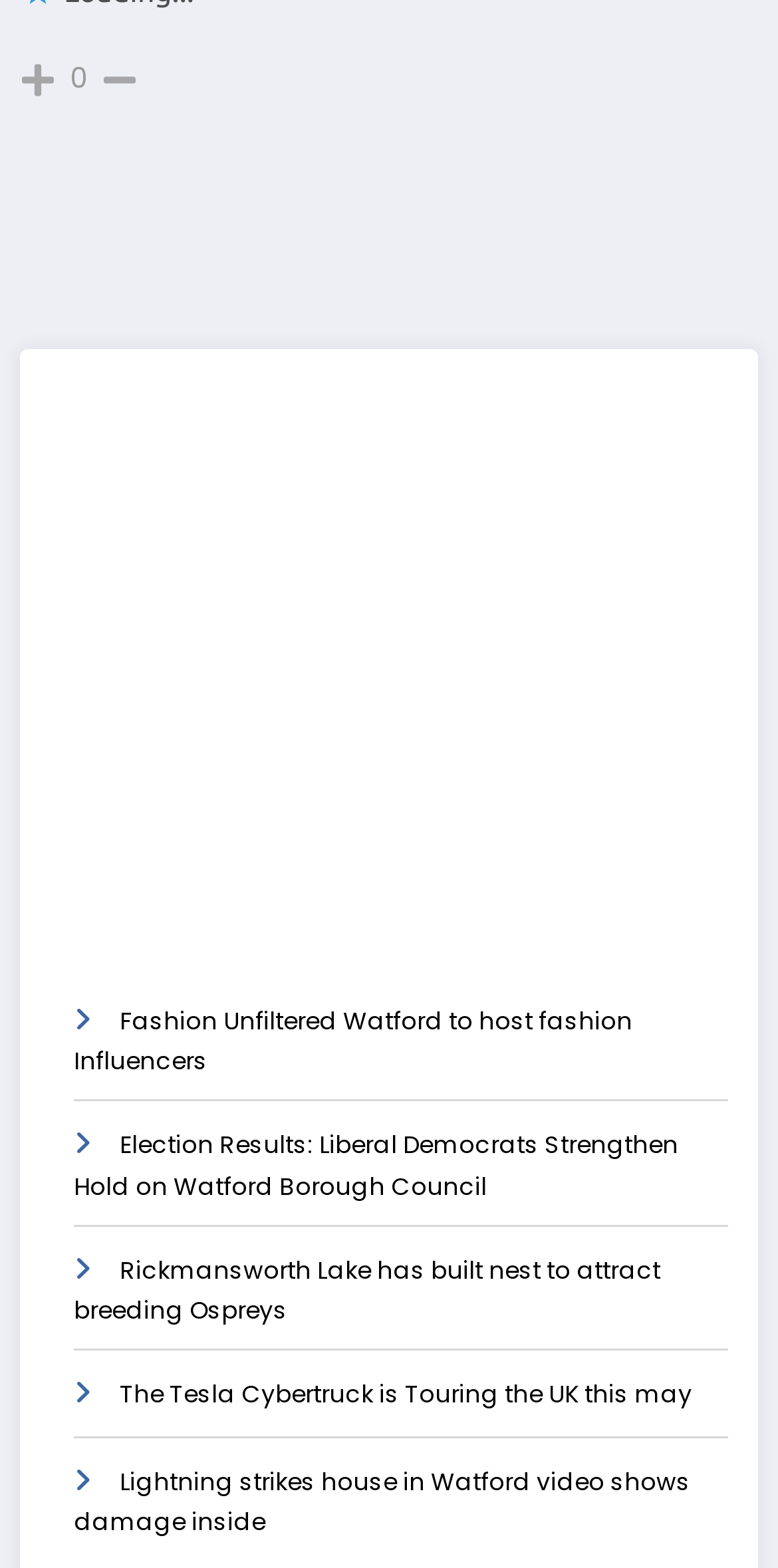Please identify the bounding box coordinates of the element I need to click to follow this instruction: "Check out Rickmansworth Lake's Osprey nest".

[0.095, 0.799, 0.849, 0.846]